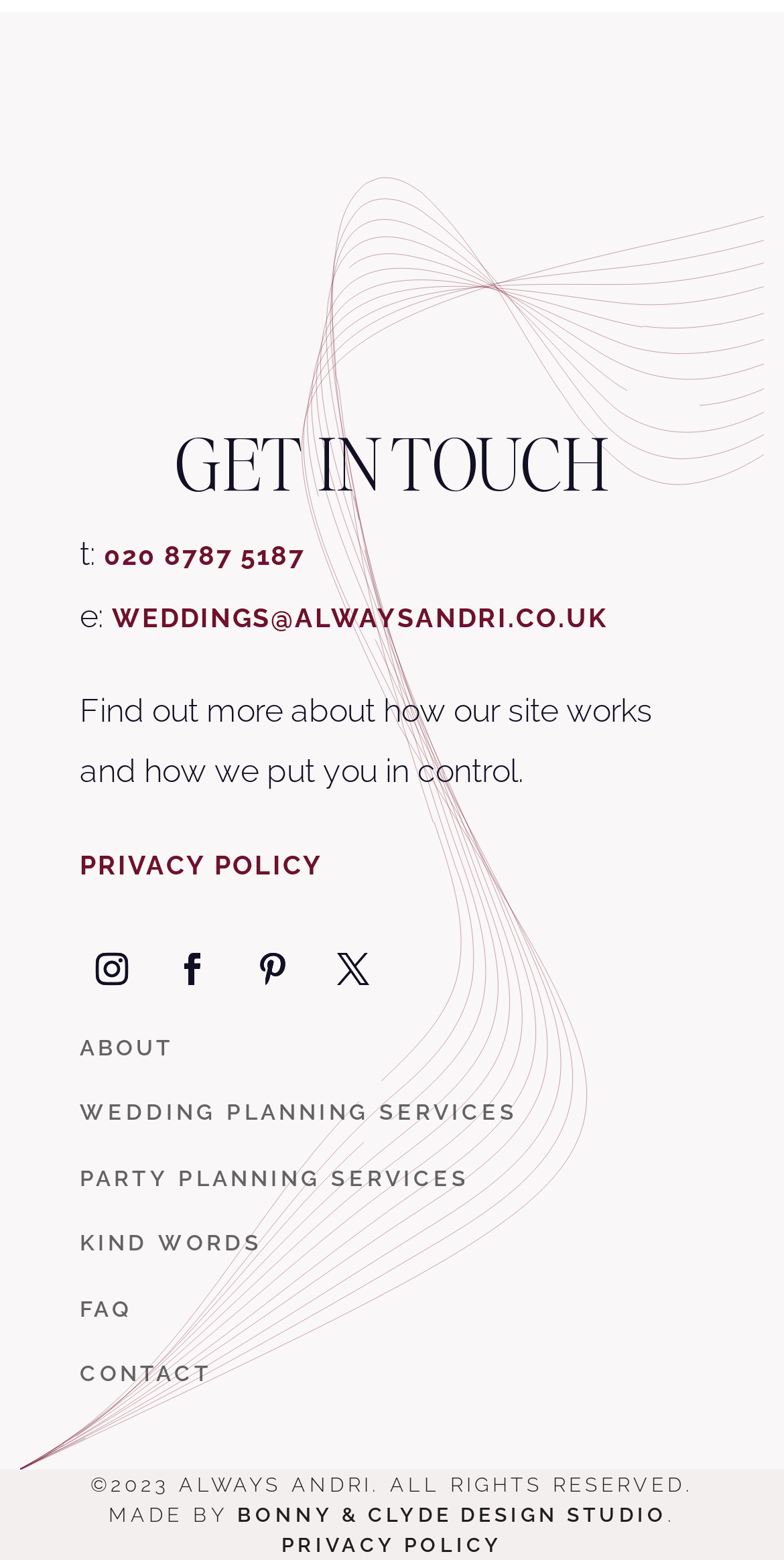Identify and provide the bounding box for the element described by: "Privacy Policy".

[0.102, 0.545, 0.412, 0.564]